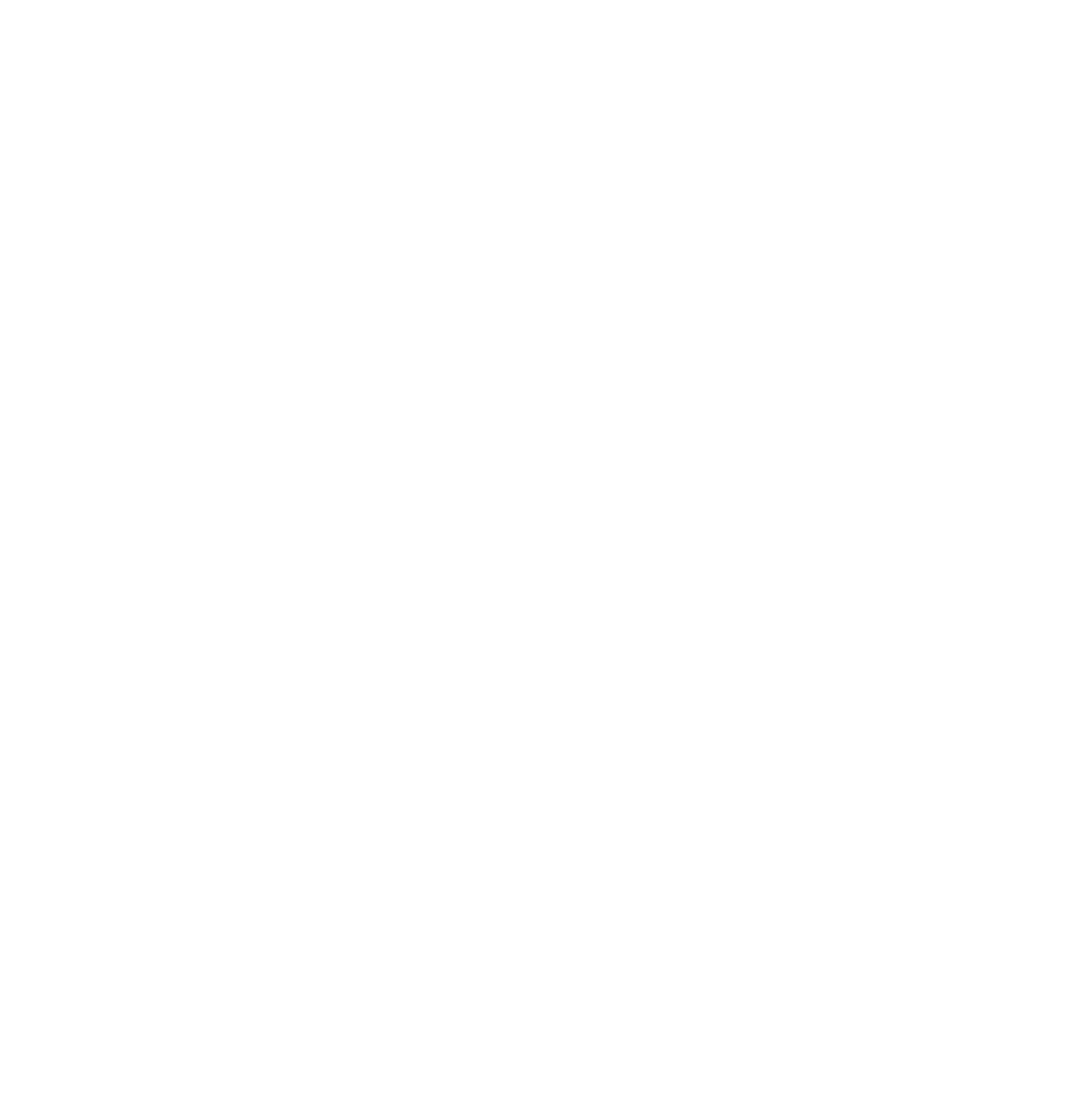Reply to the question with a single word or phrase:
What is the website's copyright information?

2024 treejourney.com, owned by Pest Pointers LLC